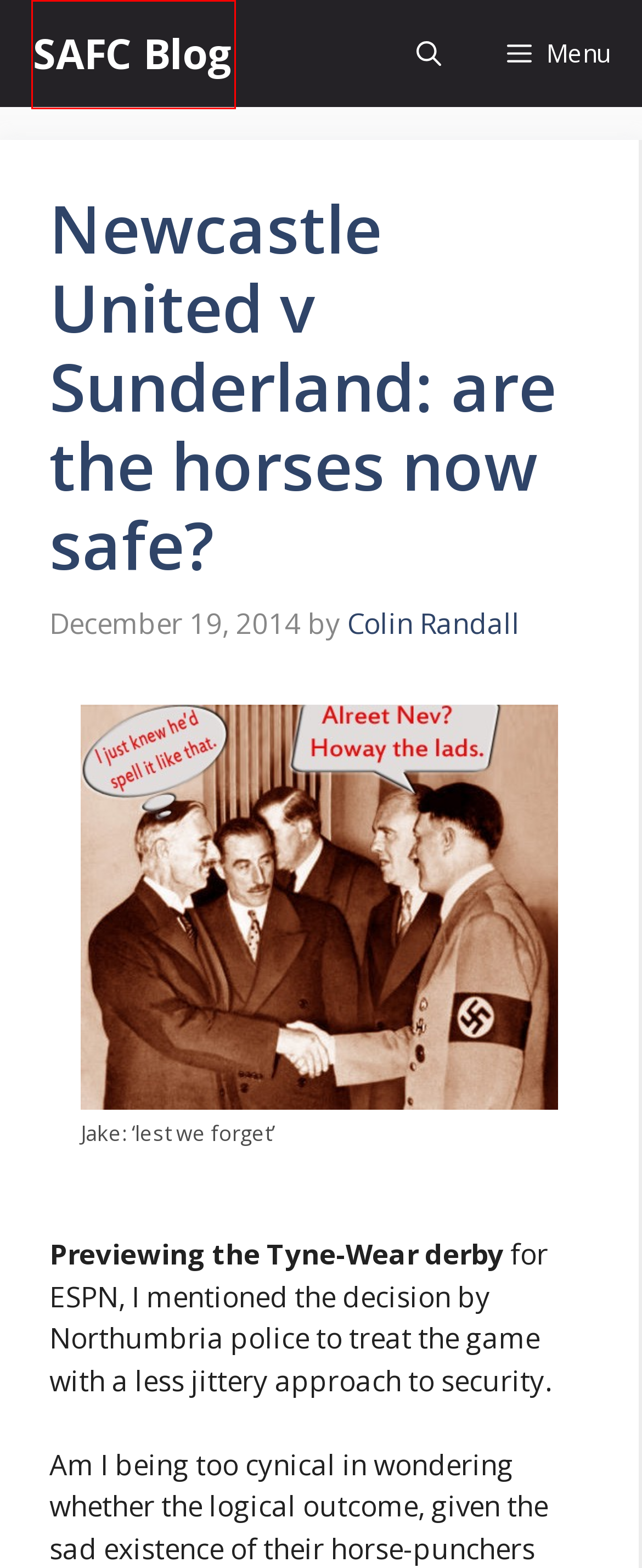You have been given a screenshot of a webpage, where a red bounding box surrounds a UI element. Identify the best matching webpage description for the page that loads after the element in the bounding box is clicked. Options include:
A. Cultured Digital - SEO, Link Building, Content Optimisation & Marketing Tools
B. Leicester City - SAFC Blog
C. One more time, let's remember Newcastle United 1 Sunderland 9 - SAFC Blog
D. Colin Randall - SAFC Blog
E. Jermain Defoe - SAFC Blog
F. Gus Poyet - SAFC Blog
G. SAFC Blog - Sunderland AFC Blog
H. EFL League One - SAFC Blog

G